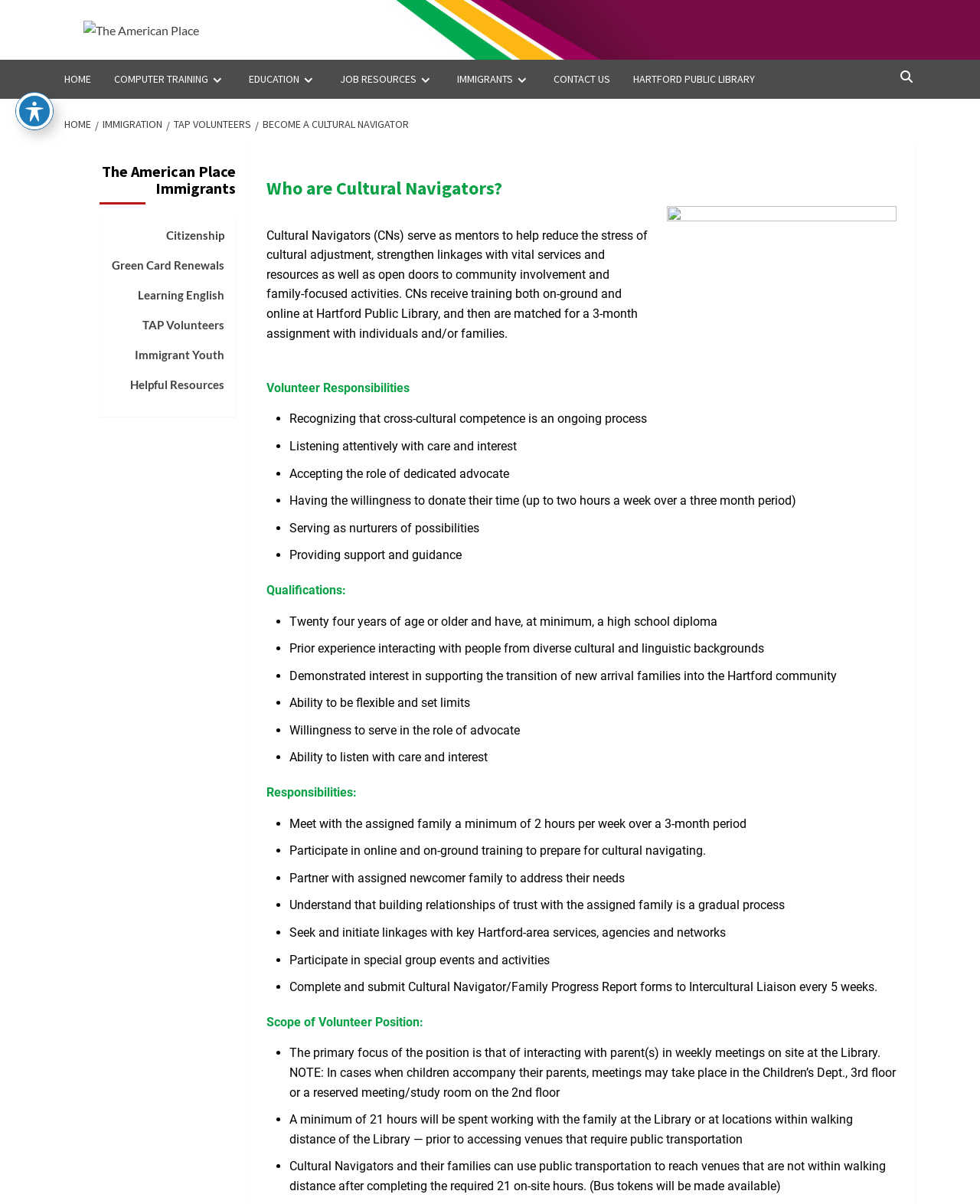Locate the bounding box coordinates of the clickable part needed for the task: "Click HOME".

[0.066, 0.049, 0.116, 0.081]